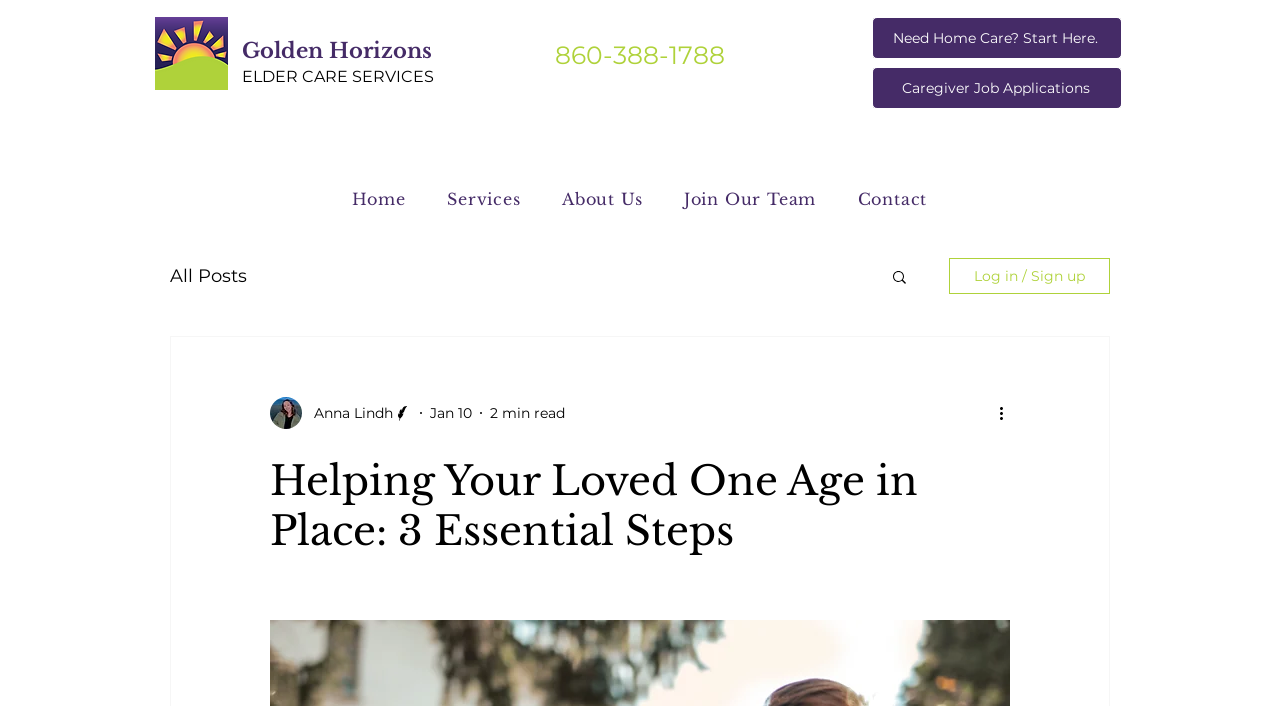Can you give a comprehensive explanation to the question given the content of the image?
What is the estimated reading time of the article?

I found the estimated reading time by looking at the generic element with the text '2 min read' which is located near the article's publication date and author's name.